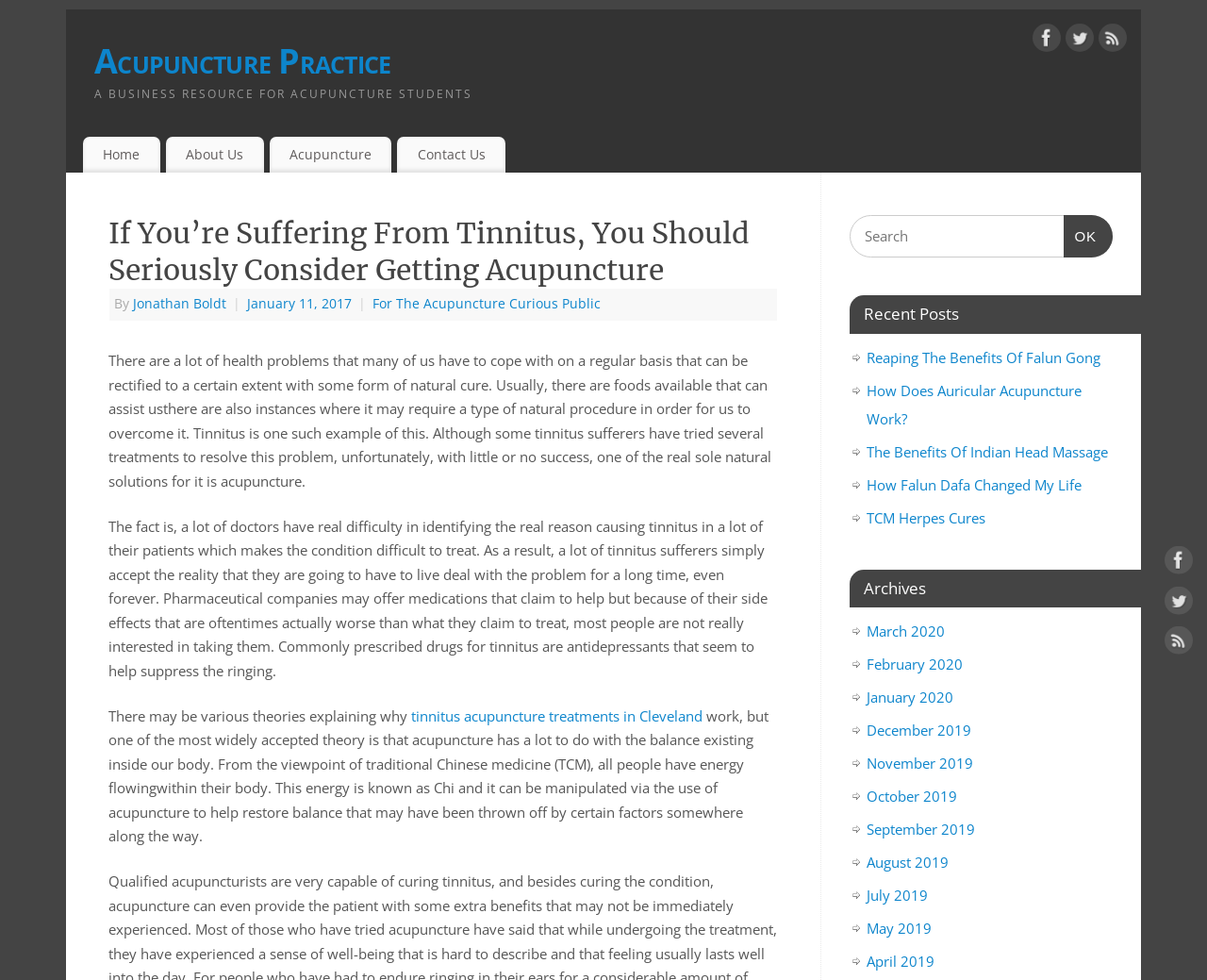Generate a comprehensive description of the contents of the webpage.

This webpage is about an acupuncture practice, with a focus on tinnitus treatment. At the top, there is a header section with a link to the practice's name, "Acupuncture Practice", and a subtitle "A BUSINESS RESOURCE FOR ACUPUNCTURE STUDENTS". On the top right, there are three social media links: Facebook, Twitter, and RSS, each with an accompanying image.

Below the header, there is a navigation menu with links to "Home", "About Us", "Acupuncture", and "Contact Us". 

The main content of the page is an article titled "If You’re Suffering From Tinnitus, You Should Seriously Consider Getting Acupuncture". The article discusses how tinnitus can be treated with acupuncture, citing the difficulties of traditional medical treatments and the potential side effects of pharmaceuticals. It also explains the theory behind acupuncture, relating to the balance of energy in the body.

On the right side of the page, there is a search box with a "Search OK" button. Below the search box, there is a section titled "Recent Posts" with five links to other articles on the website. Further down, there is an "Archives" section with links to articles from different months, ranging from March 2020 to April 2019.

At the bottom right of the page, there are three social media links again, with accompanying images, similar to the ones at the top.